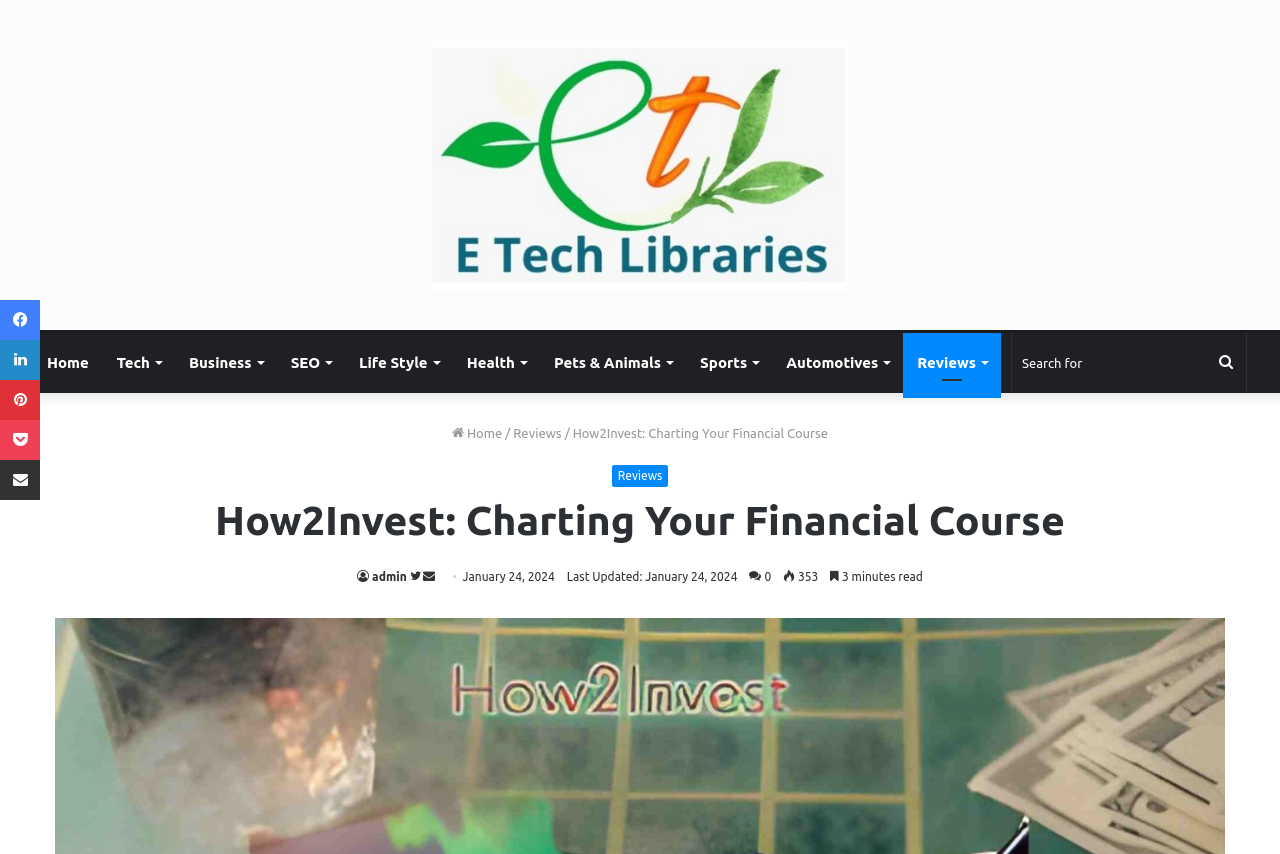How many minutes does it take to read the content?
Make sure to answer the question with a detailed and comprehensive explanation.

The reading time can be found in the static text element with the text '3 minutes read'.